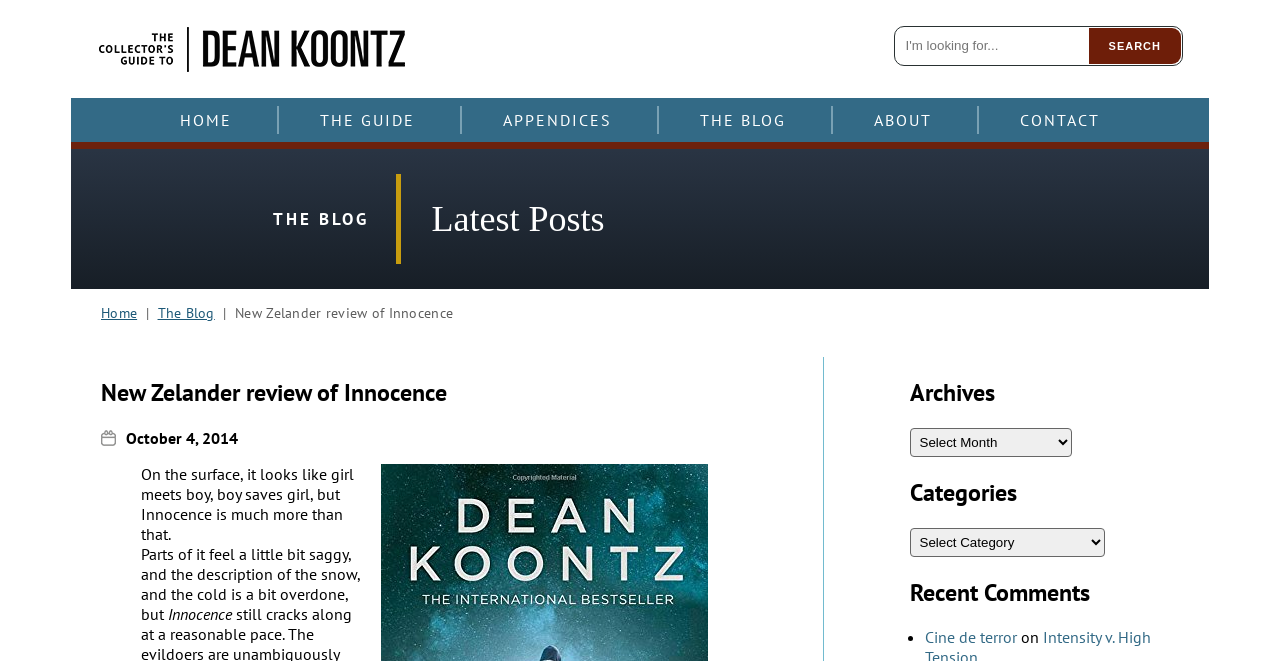Please look at the image and answer the question with a detailed explanation: What is the name of the book being reviewed?

The question can be answered by looking at the heading 'New Zelander review of Innocence' and the static text 'On the surface, it looks like girl meets boy, boy saves girl, but Innocence is much more than that.' which suggests that the webpage is reviewing a book called 'Innocence'.